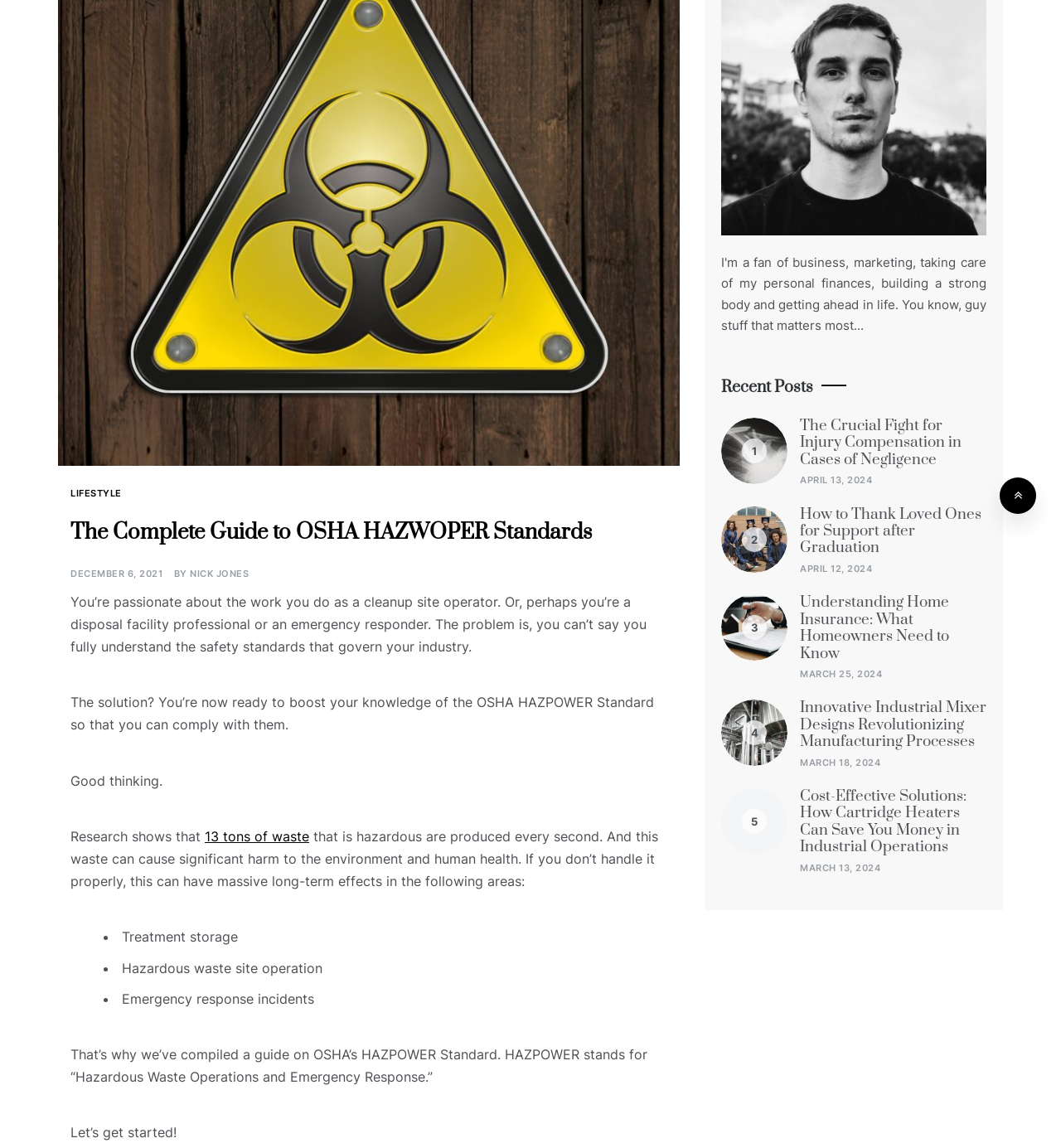Given the description of a UI element: "alt="Understanding Home Insurance"", identify the bounding box coordinates of the matching element in the webpage screenshot.

[0.68, 0.518, 0.742, 0.576]